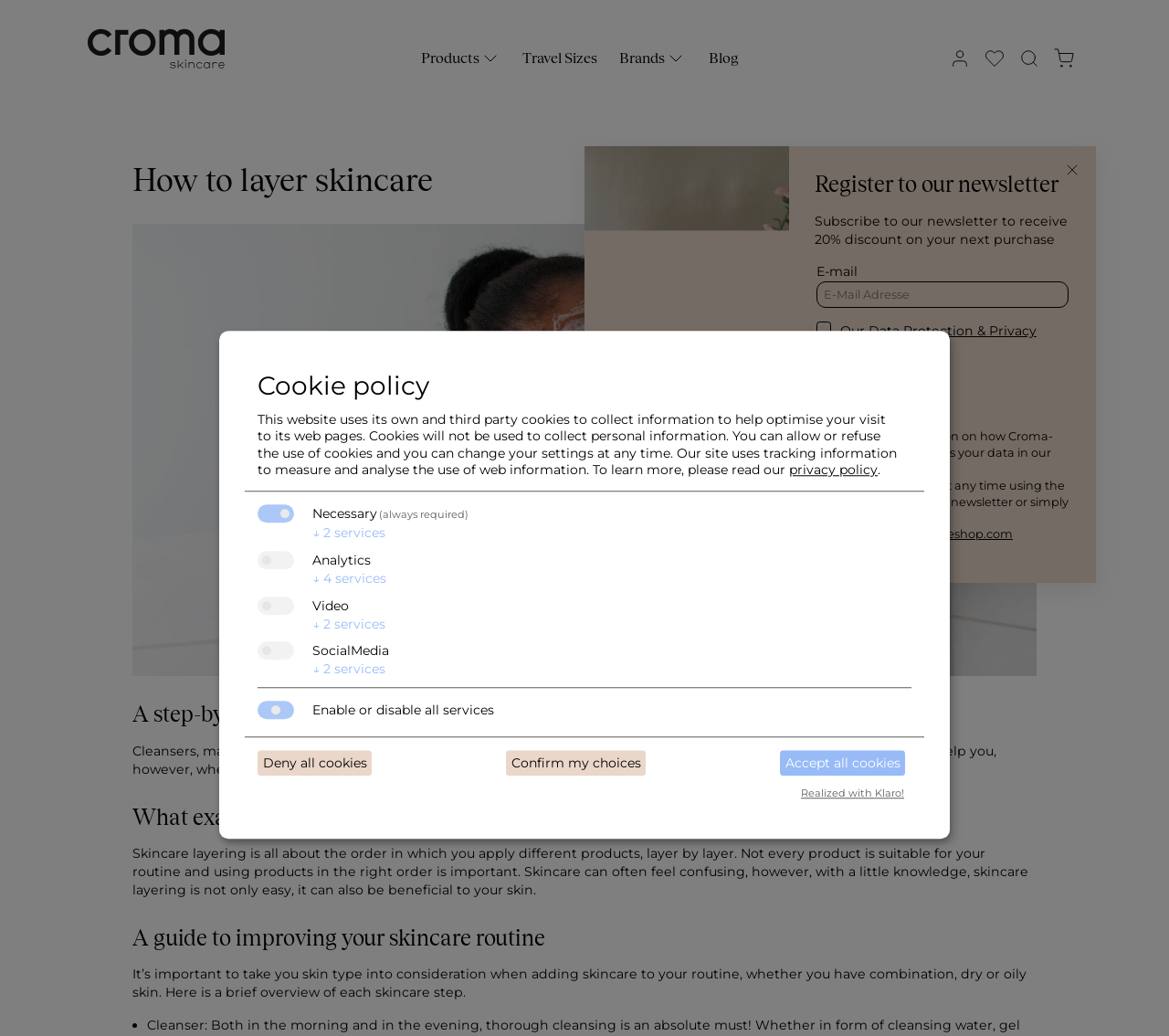Please look at the image and answer the question with a detailed explanation: What is the purpose of skincare layering?

According to the webpage, skincare layering is all about the order in which you apply different products, layer by layer. Not every product is suitable for your routine and using products in the right order is important. Skincare can often feel confusing, however, with a little knowledge, skincare layering is not only easy, it can also be beneficial to your skin.